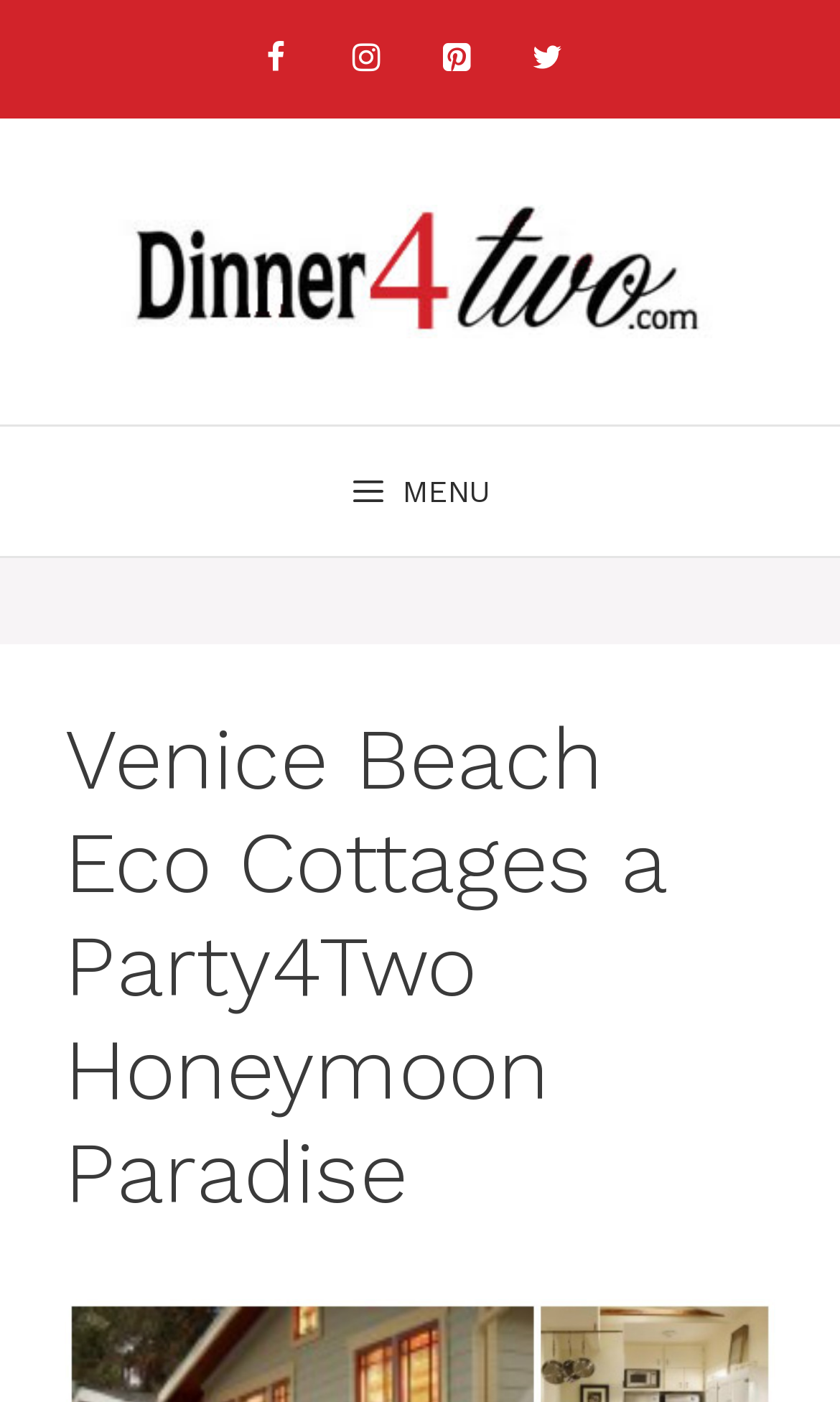Please give a succinct answer using a single word or phrase:
What is the position of the 'Primary' navigation section?

Top